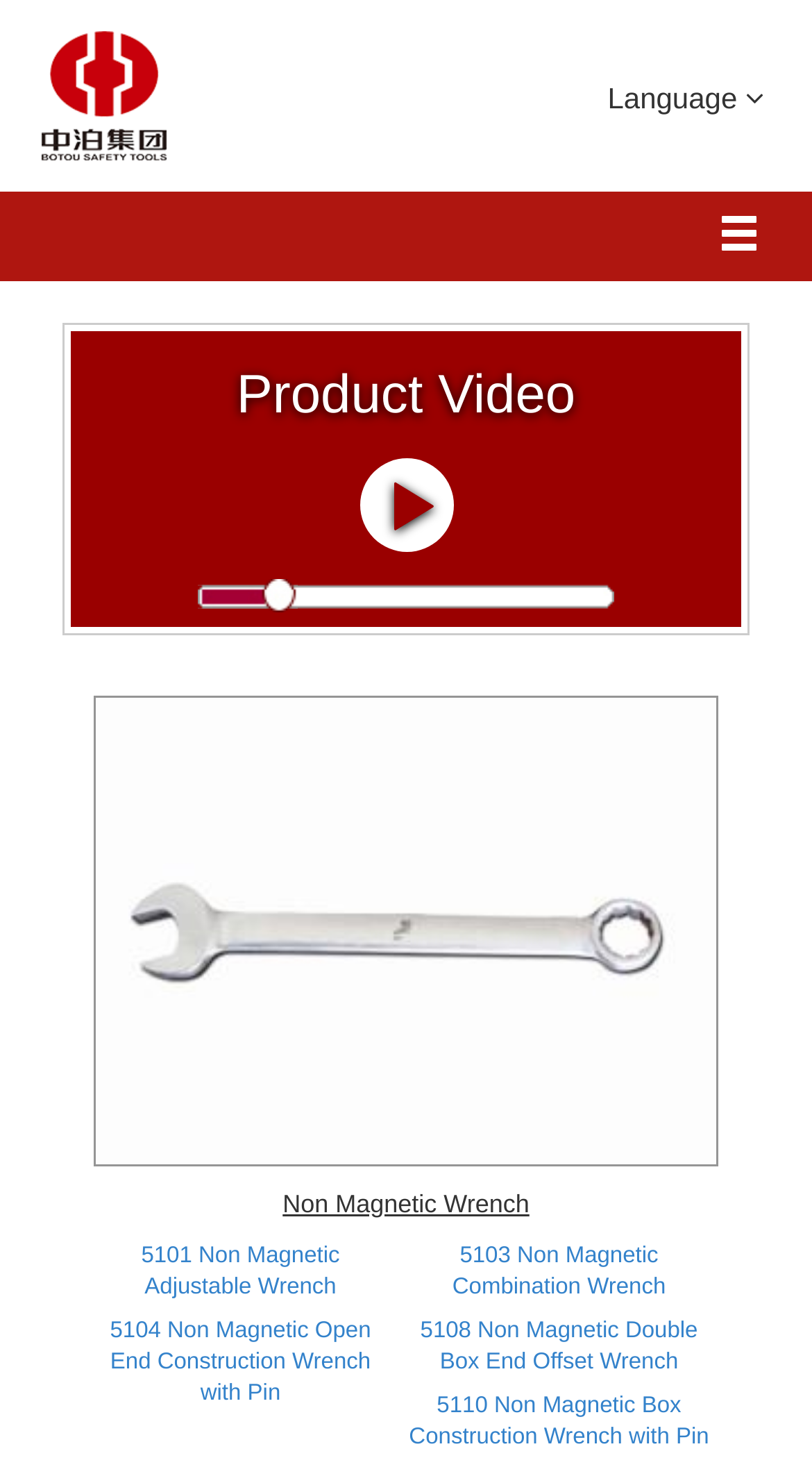Please examine the image and answer the question with a detailed explanation:
What is the company name?

The company name can be found in the top-left corner of the webpage, where there is a link and an image with the same text 'Botou Safety Tools Co., Ltd.'.